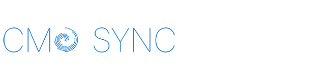What is the goal of CMO Sync's services?
Based on the screenshot, give a detailed explanation to answer the question.

The goal of CMO Sync's services can be determined by analyzing the caption, which states that the company aims to help local businesses enhance their online presence and achieve their goals. This suggests that the primary objective of CMO Sync's services is to improve the online visibility and effectiveness of its clients.